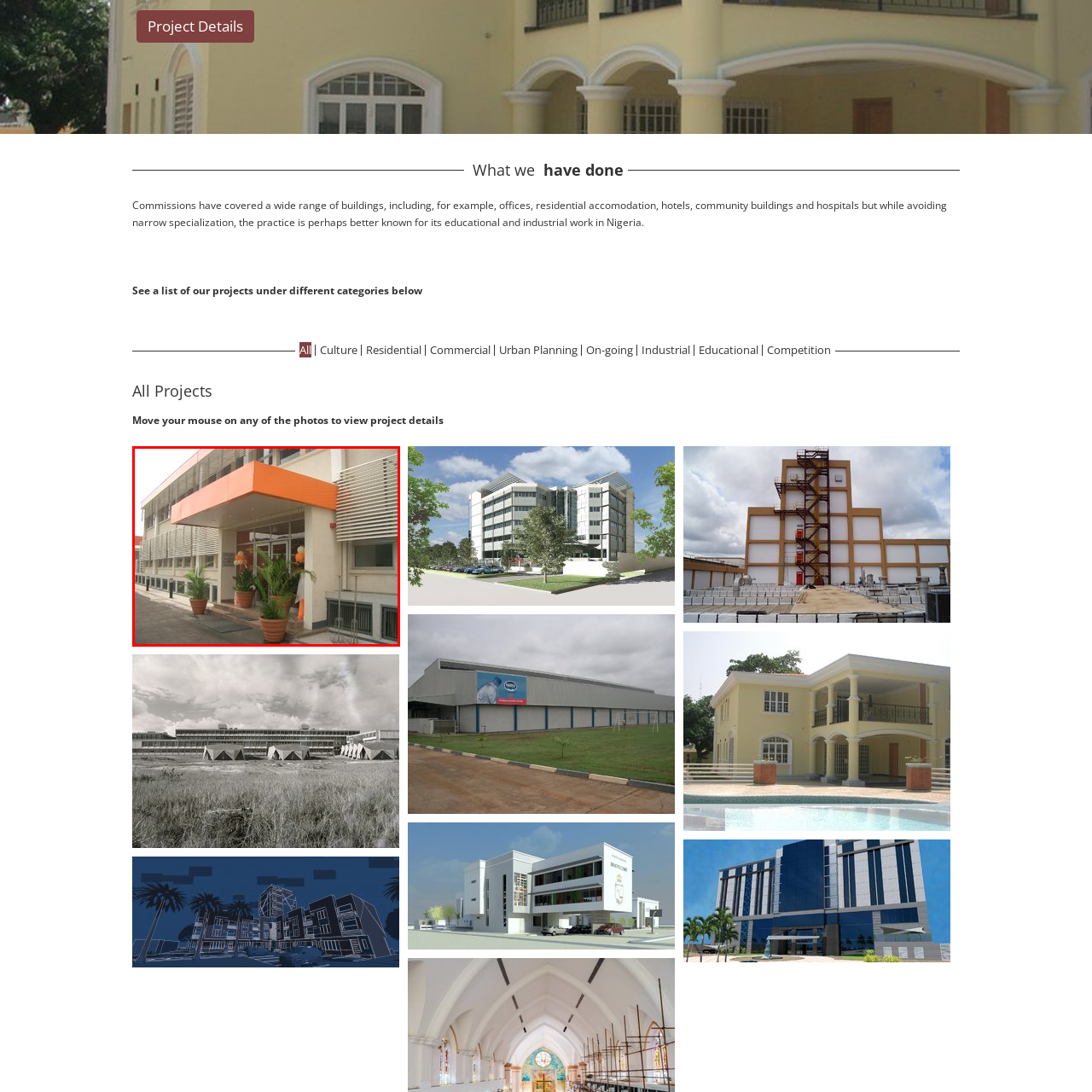Concentrate on the image bordered by the red line and give a one-word or short phrase answer to the following question:
What type of environment is suggested?

professional